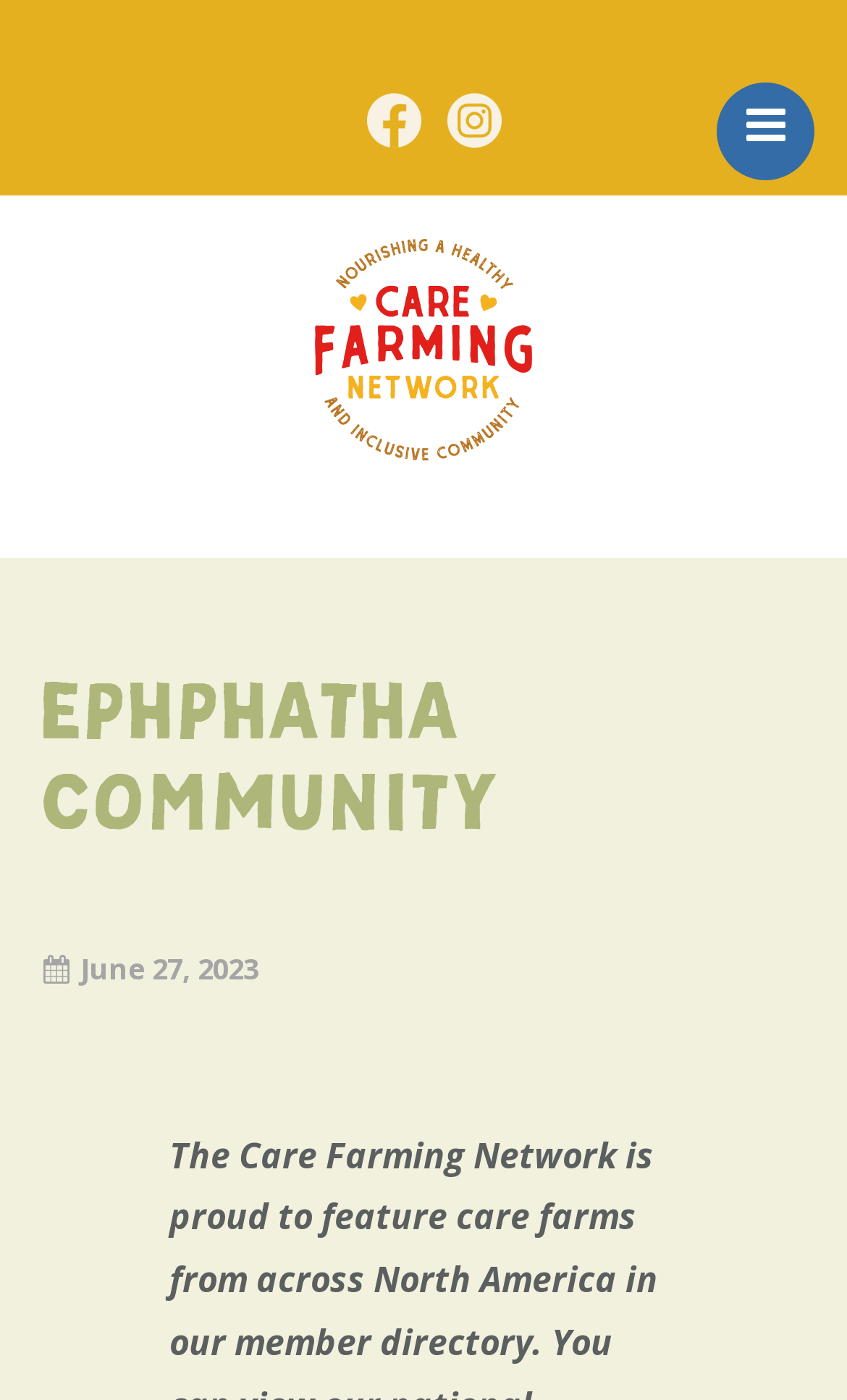Describe all visible elements and their arrangement on the webpage.

The webpage is about Ephphatha Community, a care farming network that aims to help individuals with physical and/or emotional challenges access the natural world at their therapeutic farm. 

At the top of the page, there are two social media icons, Facebook and Instagram, positioned side by side, with the Facebook icon on the left and the Instagram icon on the right. 

Below the social media icons, there is a logo of Ephphatha Community, which is a clickable link. 

On the left side of the page, there is a vertical menu with six links: About Us, Events, Find a Care Farm, Resources, Blog, and Donate. These links are stacked on top of each other, with About Us at the top and Donate at the bottom. 

To the right of the menu, there is a header section with a heading that reads "Ephphatha Community". Below the heading, there is a date, "June 27, 2023", which is displayed prominently.